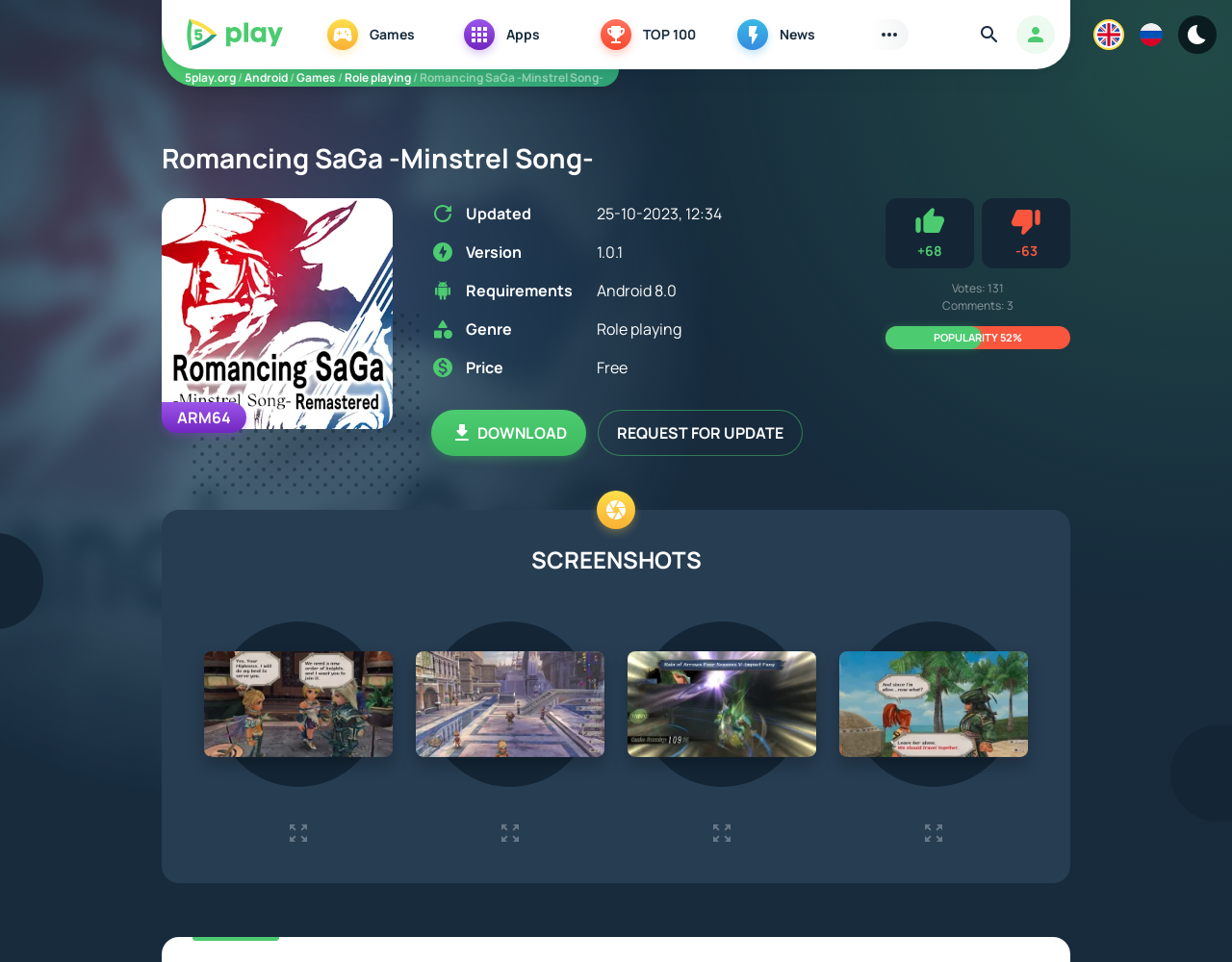What is the version of the game?
Look at the image and answer the question using a single word or phrase.

1.0.1